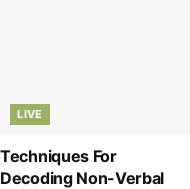Give a thorough explanation of the image.

The image features the title "Techniques For Decoding Non-Verbal Communication In Early Dating Stages," presented in a bold and prominent font, indicating its focus on understanding the subtle cues and signals that are often pivotal in early romantic interactions. Additionally, a "LIVE" indicator is displayed, suggesting that this content is currently active or being discussed. This context implies that the topic is relevant and possibly part of an ongoing conversation or event surrounding dating and communication skills. The overall layout emphasizes the importance of non-verbal communication in building connections in the early stages of relationships.